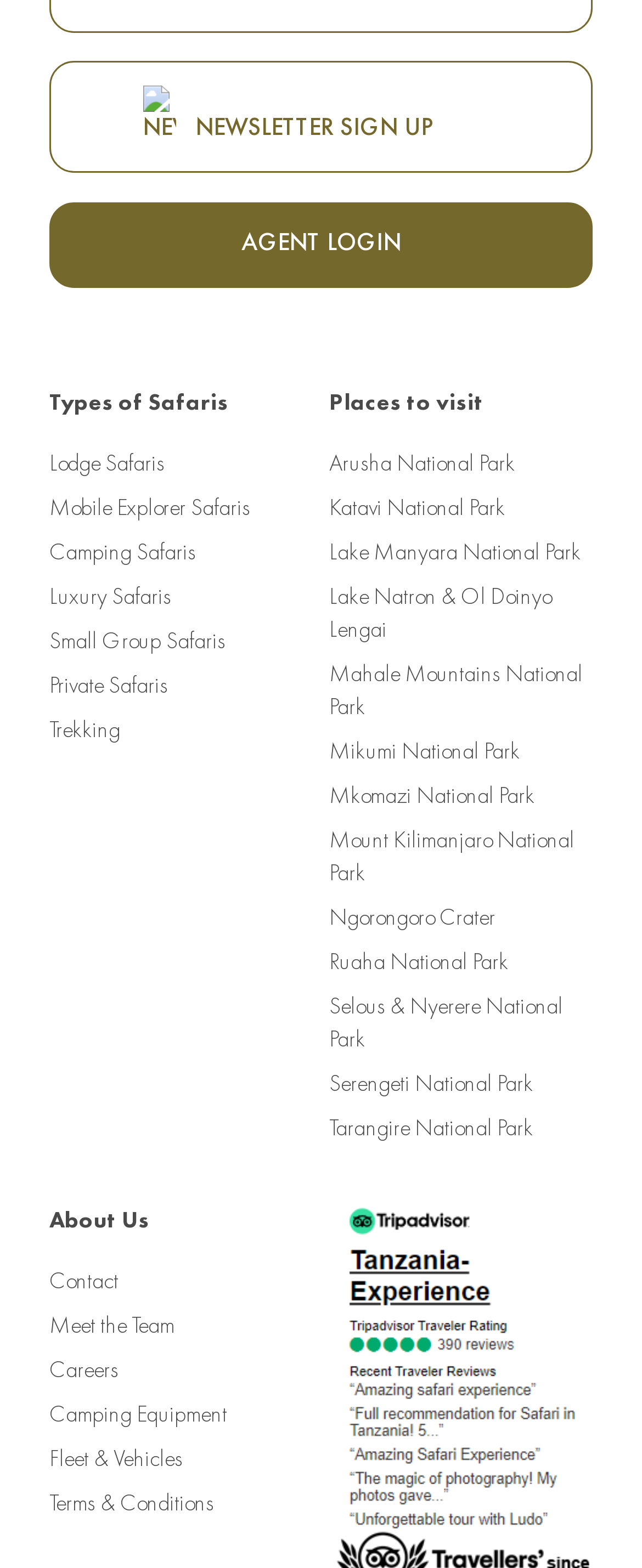Specify the bounding box coordinates of the element's region that should be clicked to achieve the following instruction: "View Contact Information". The bounding box coordinates consist of four float numbers between 0 and 1, in the format [left, top, right, bottom].

None